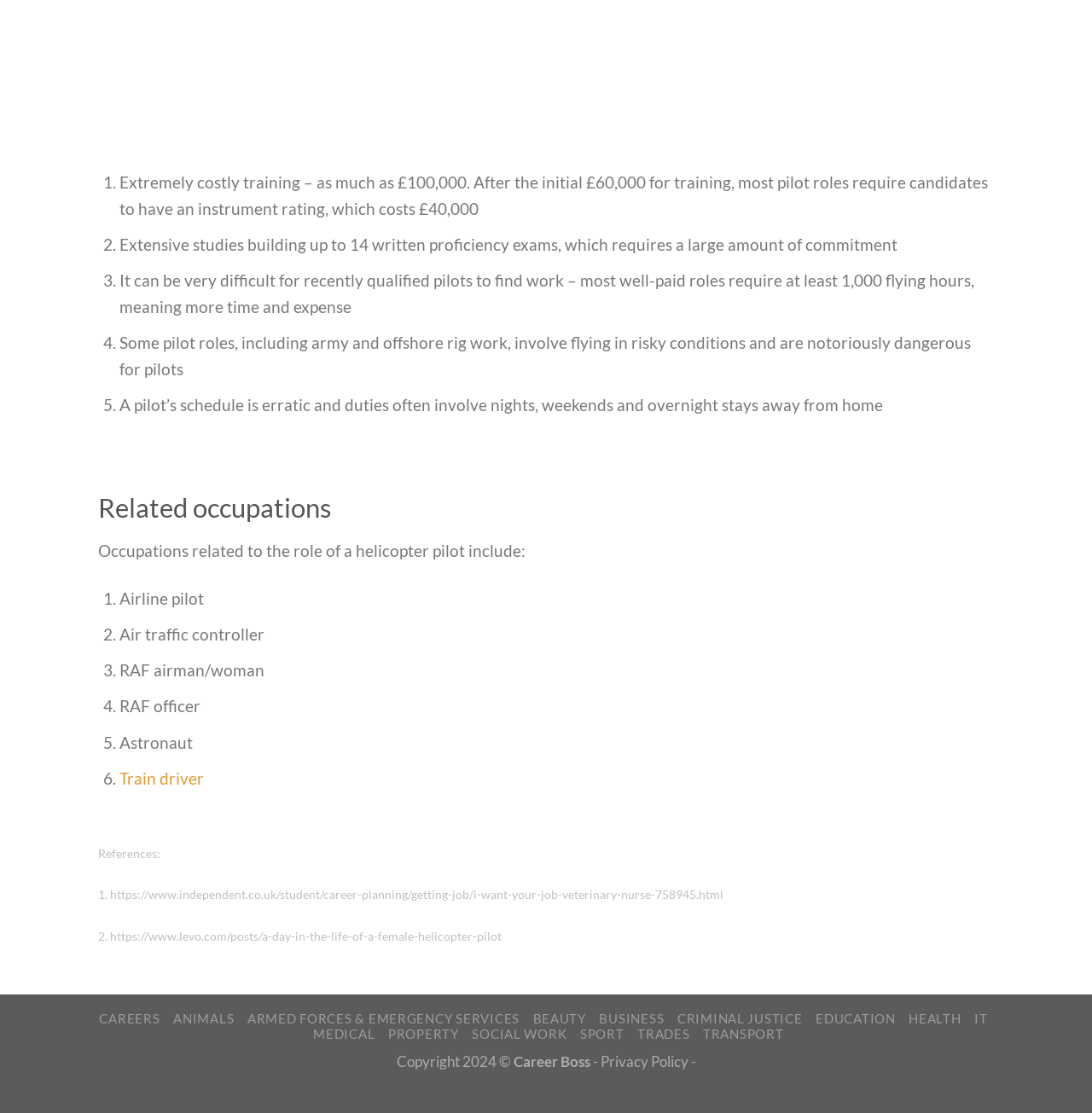What are the categories of careers listed at the bottom of the webpage?
Please answer the question with a single word or phrase, referencing the image.

Various categories